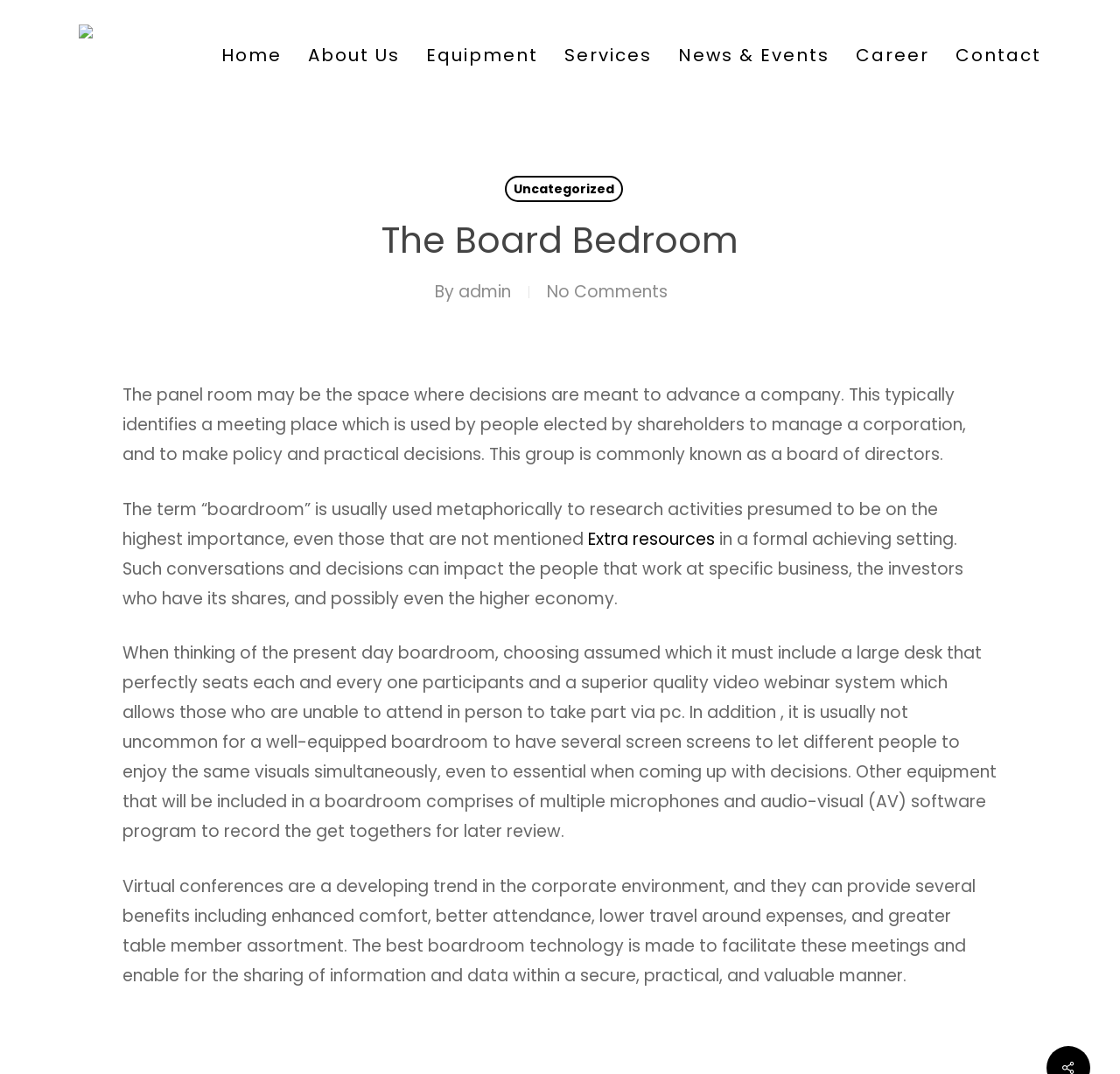Please identify the bounding box coordinates of the element that needs to be clicked to perform the following instruction: "View News & Events".

[0.594, 0.039, 0.752, 0.064]